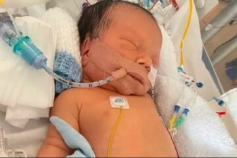Craft a thorough explanation of what is depicted in the image.

This touching image depicts a newborn infant resting peacefully in a hospital setting. The baby is surrounded by medical equipment, including tubes and monitors, indicating that they are receiving specialized care. The little one appears to be undergoing treatment, suggesting a challenging start to life. A gentle blue blanket is draped over their body, and a monitoring device is attached to their chest, ensuring their health is closely monitored. This scene highlights the dedication of healthcare professionals and the resilience of newborns as they begin their journey into the world.